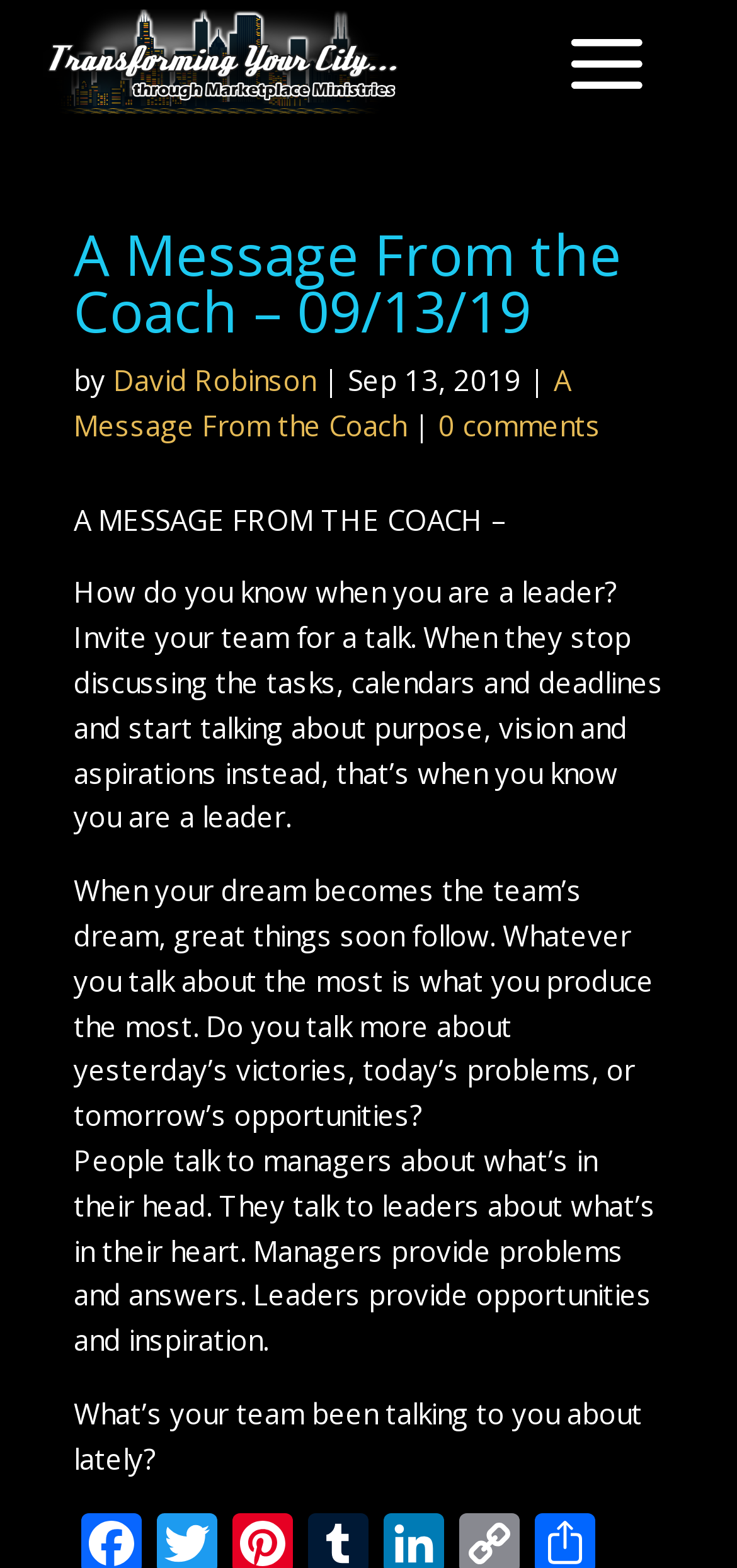What is the author of the message?
Using the image provided, answer with just one word or phrase.

David Robinson